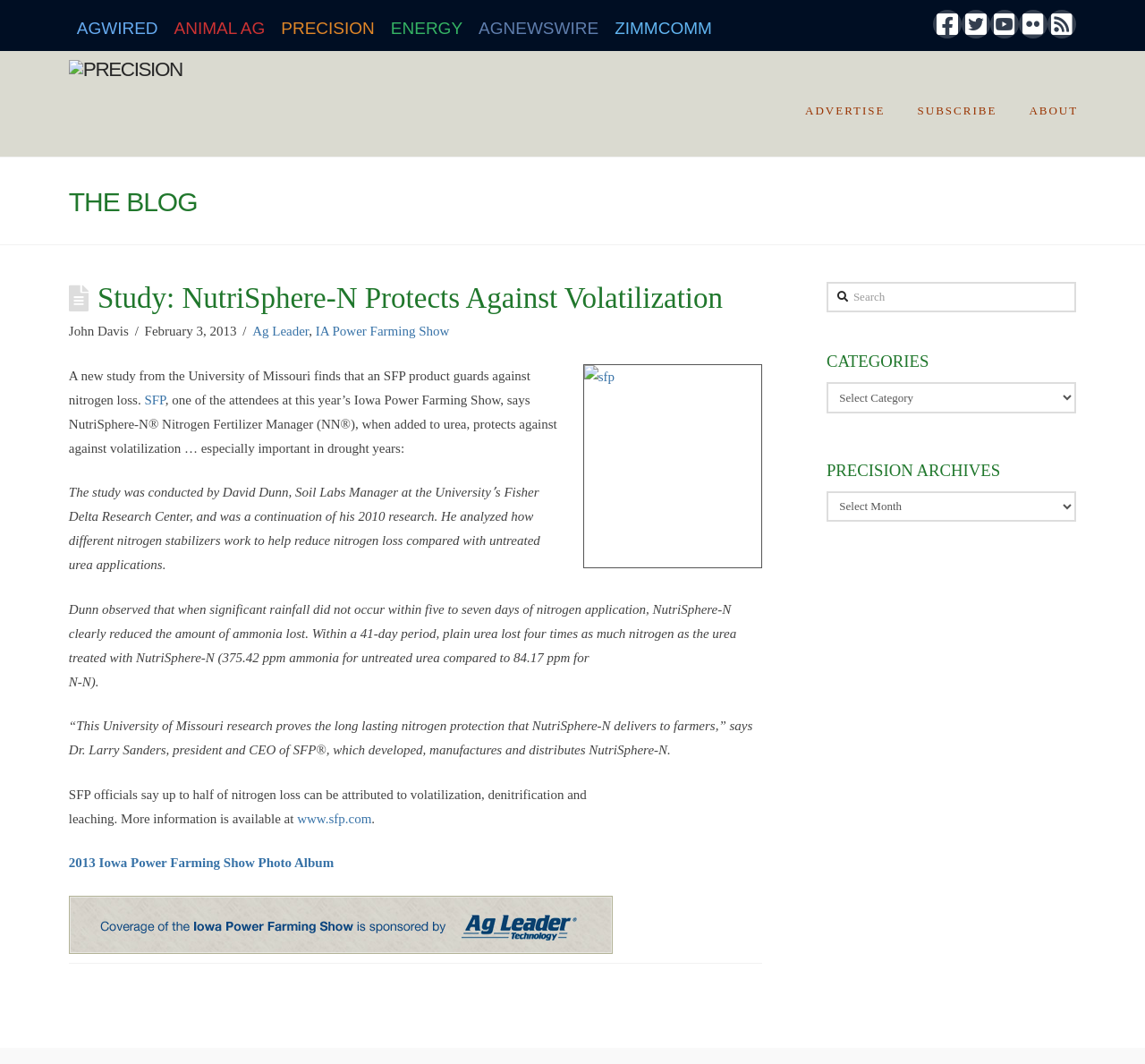Given the description "alt="Sponsored by Ag Leader Technology"", provide the bounding box coordinates of the corresponding UI element.

[0.06, 0.861, 0.535, 0.874]